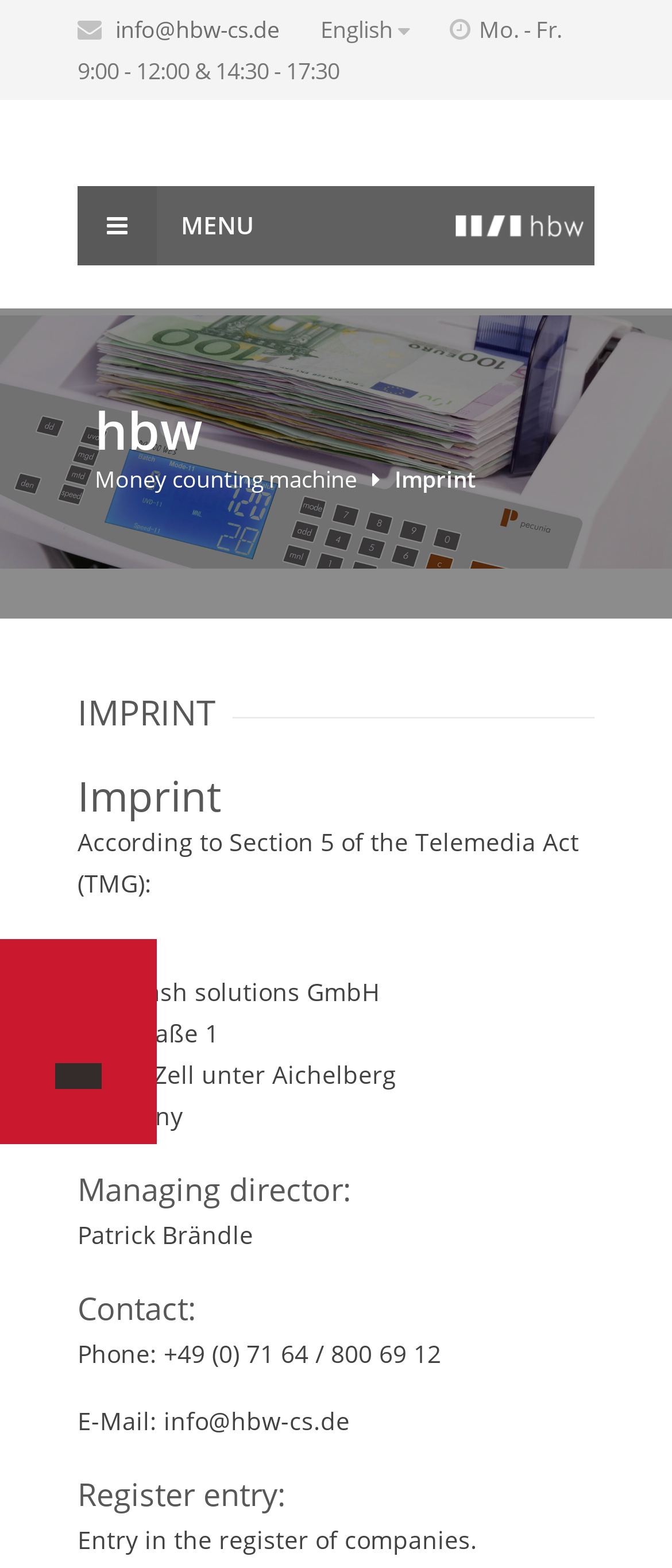What is the email address?
Answer with a single word or phrase by referring to the visual content.

info@hbw-cs.de